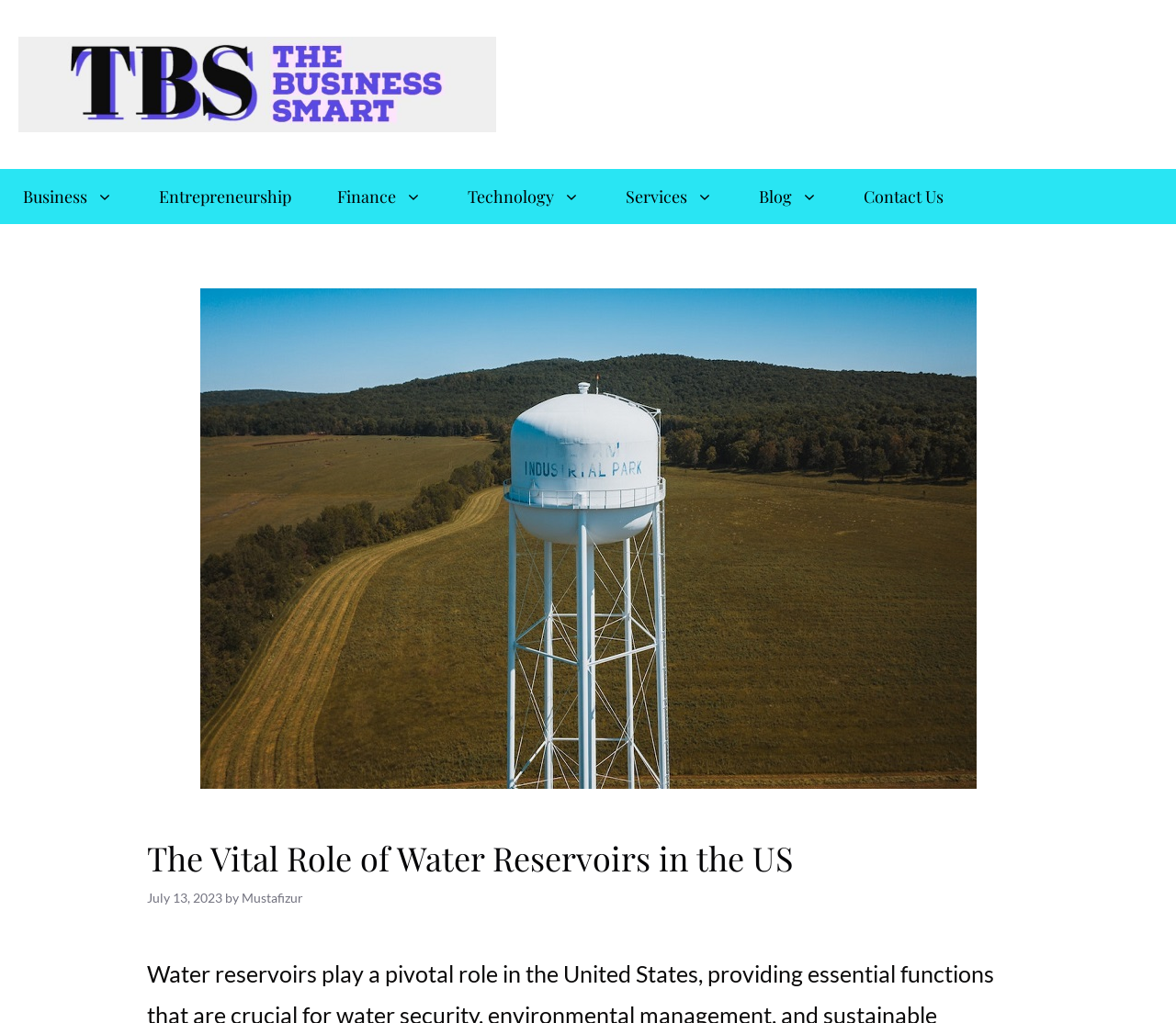What is the date of the article?
Examine the screenshot and reply with a single word or phrase.

July 13, 2023